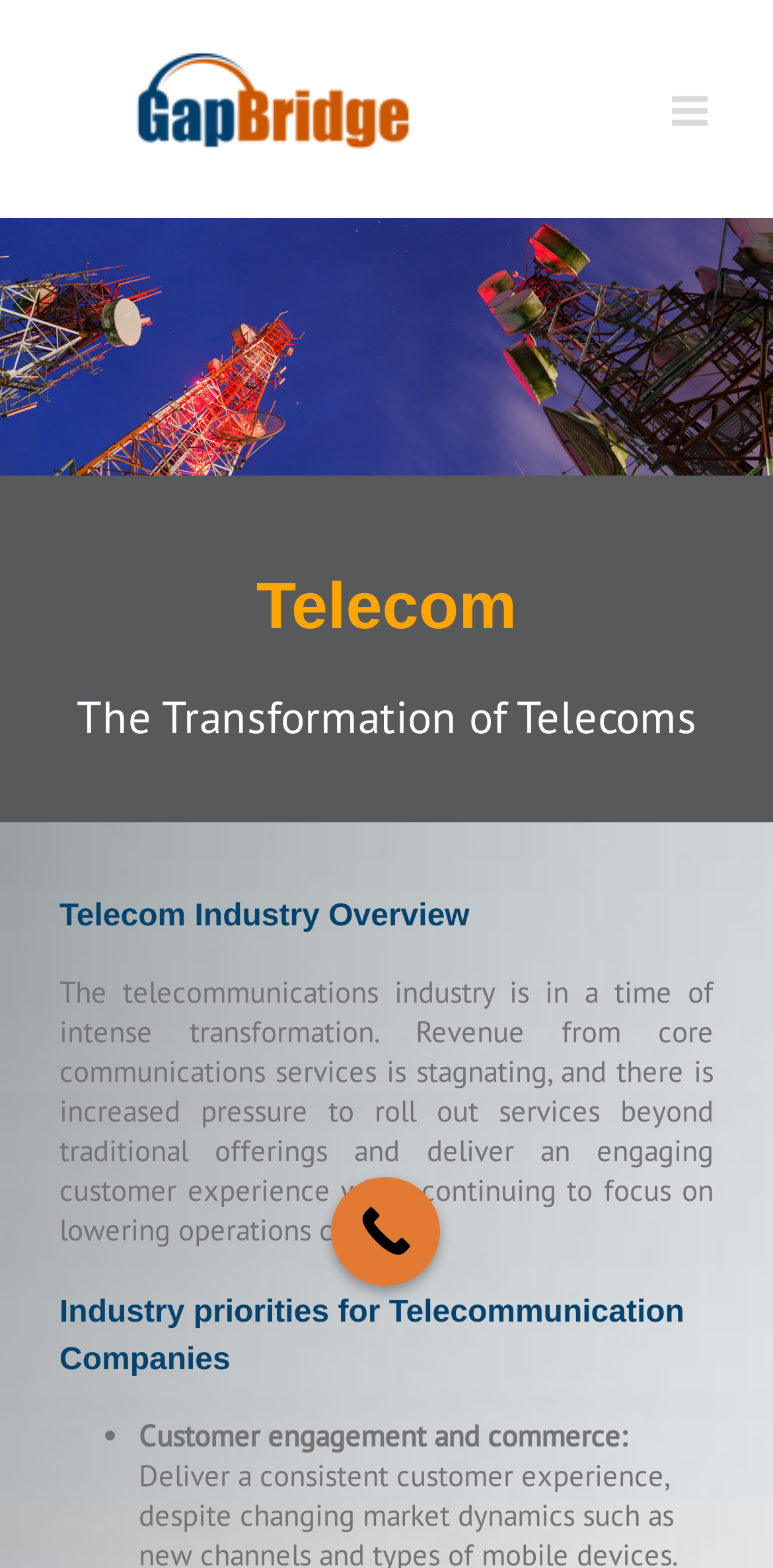Analyze the image and answer the question with as much detail as possible: 
What industry is being discussed?

The heading element with the text 'Telecom' suggests that the industry being discussed is telecommunications.